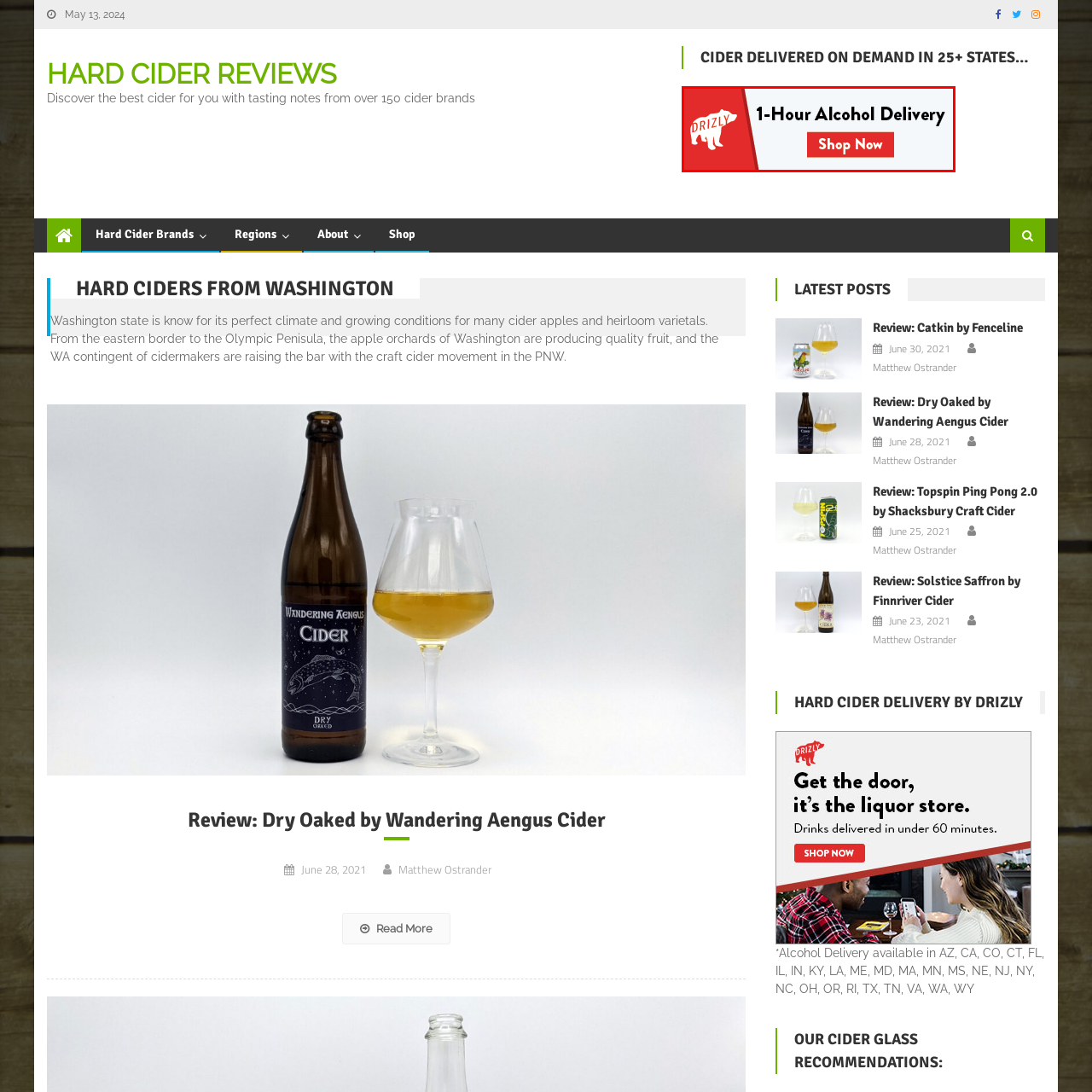Direct your attention to the part of the image marked by the red boundary and give a detailed response to the following question, drawing from the image: What is the unique selling point of Drizly's service?

The caption highlights Drizly's ability to deliver liquor within just one hour, implying that this is a key benefit that sets them apart from other services and makes them attractive to customers.